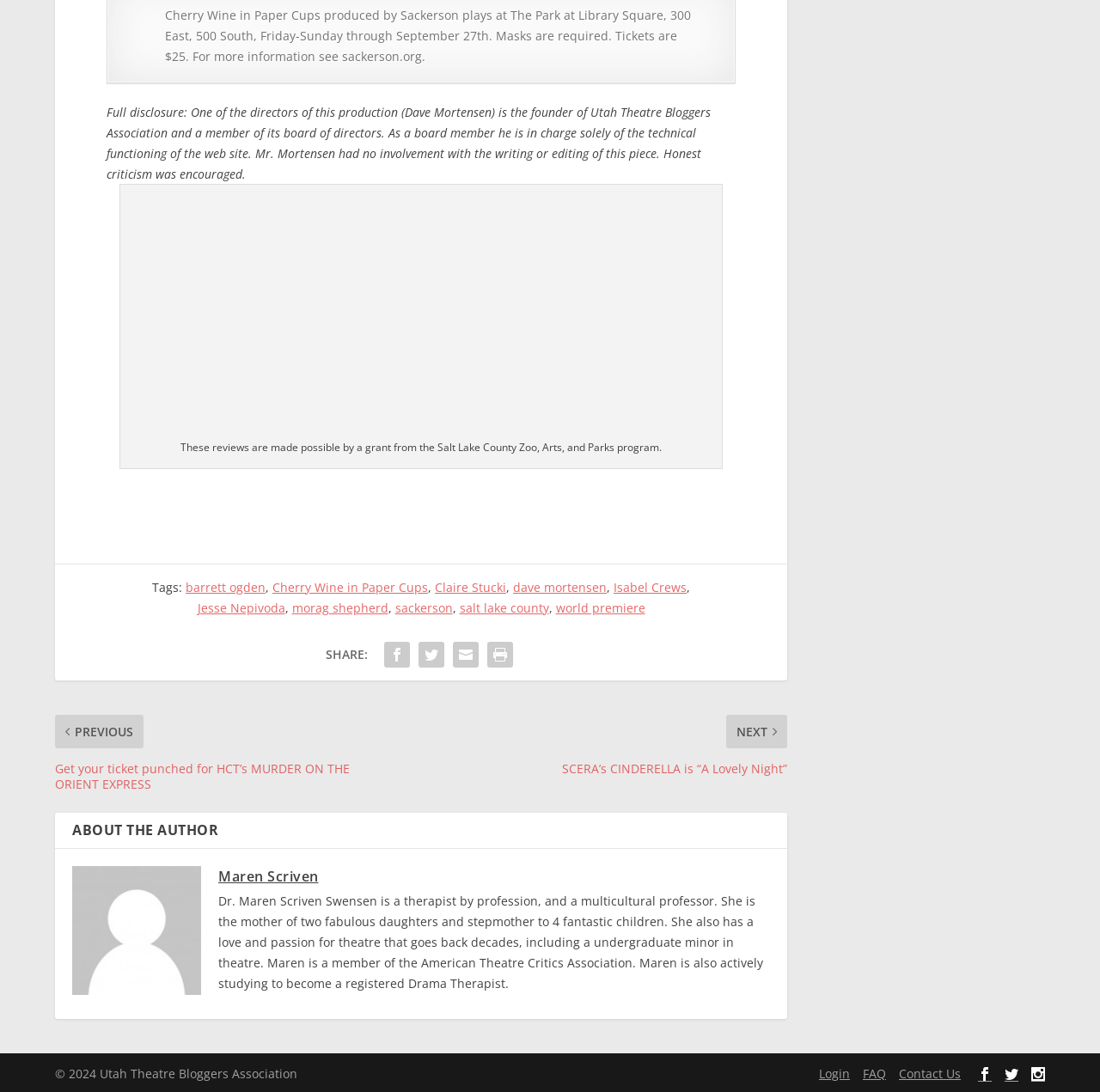Can you find the bounding box coordinates for the UI element given this description: "FAQ"? Provide the coordinates as four float numbers between 0 and 1: [left, top, right, bottom].

[0.784, 0.974, 0.805, 0.989]